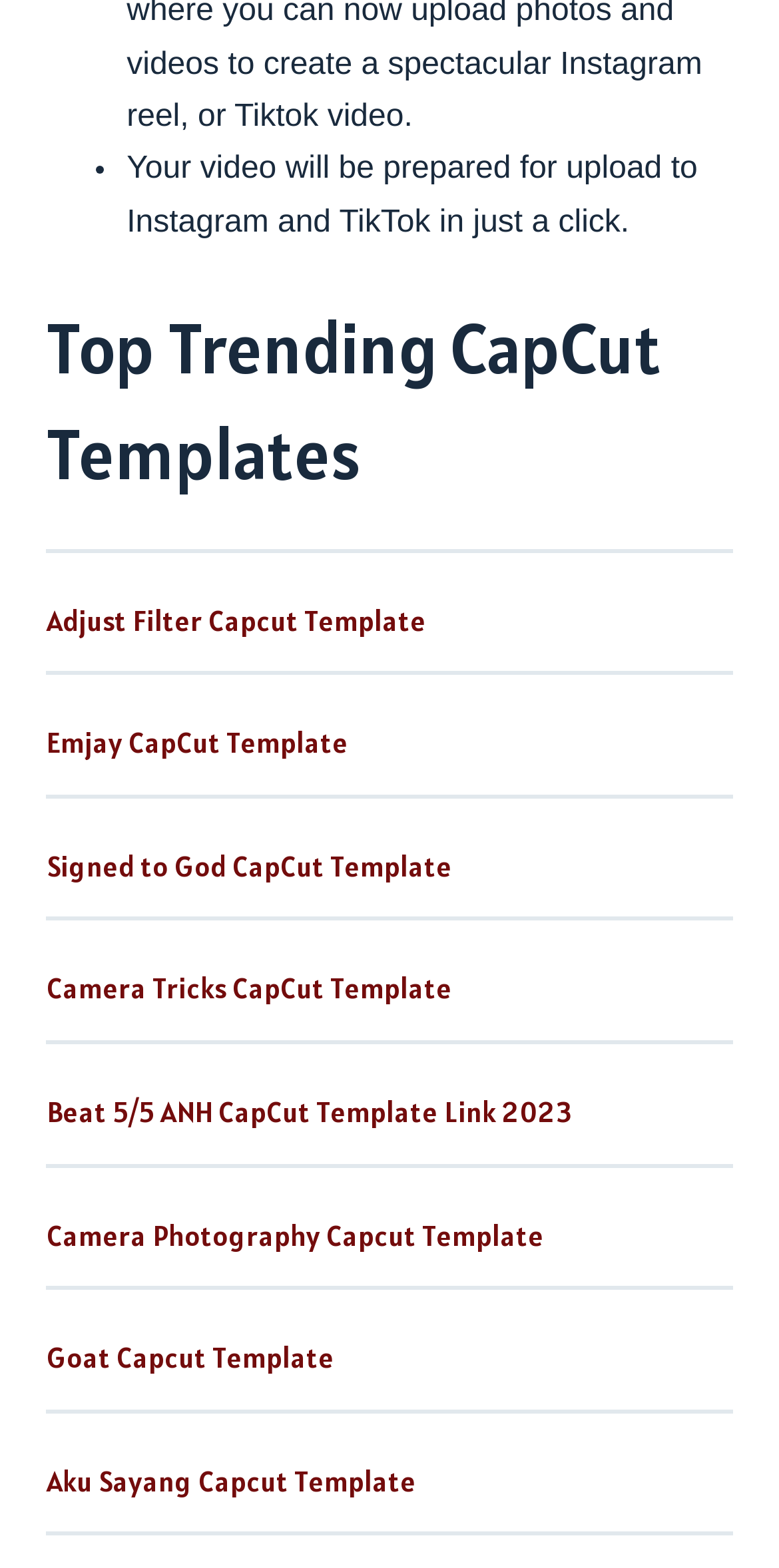What is the last template listed?
Based on the image, give a one-word or short phrase answer.

Aku Sayang Capcut Template